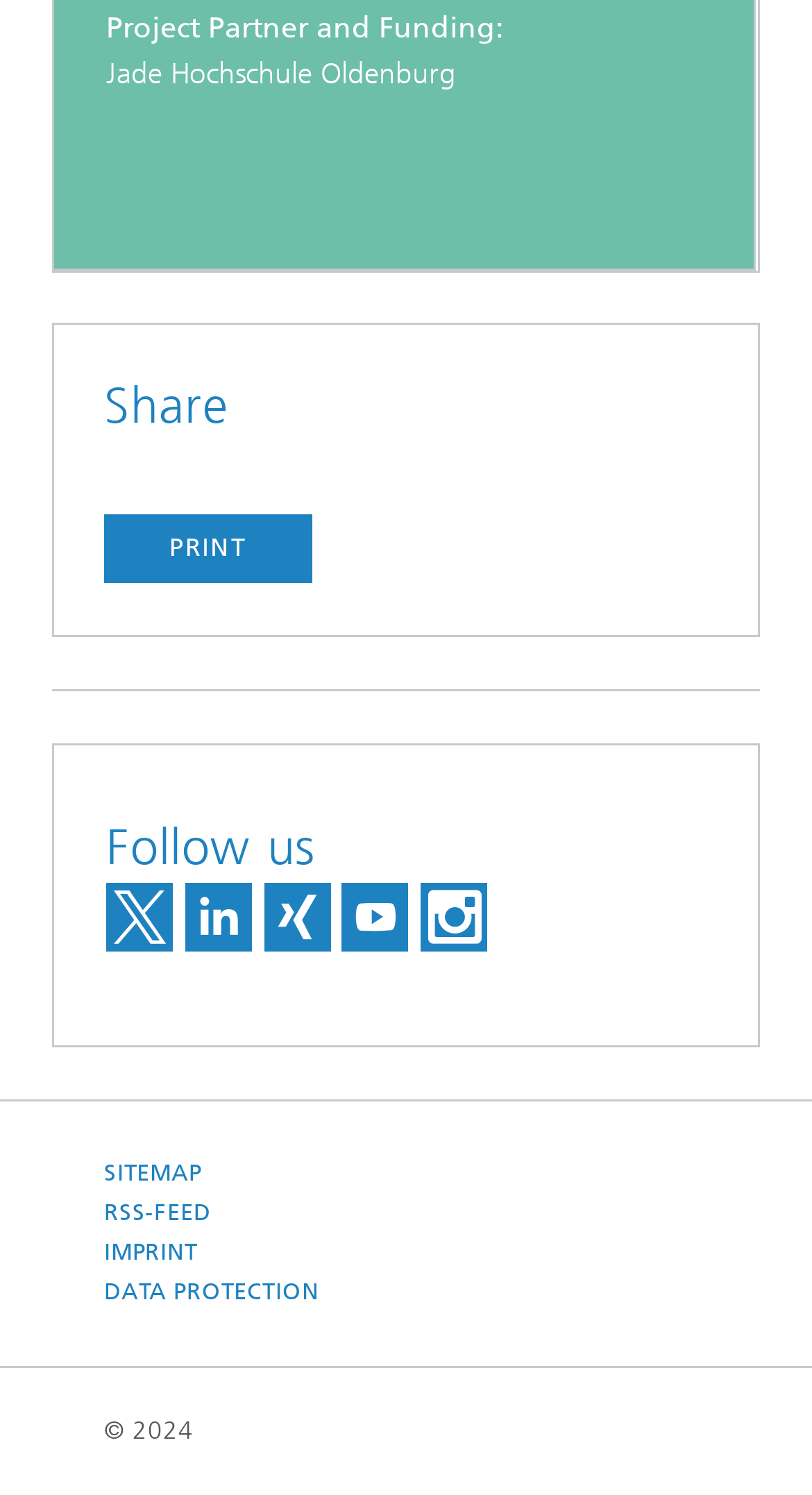Specify the bounding box coordinates of the region I need to click to perform the following instruction: "Follow on Facebook". The coordinates must be four float numbers in the range of 0 to 1, i.e., [left, top, right, bottom].

[0.228, 0.59, 0.31, 0.636]